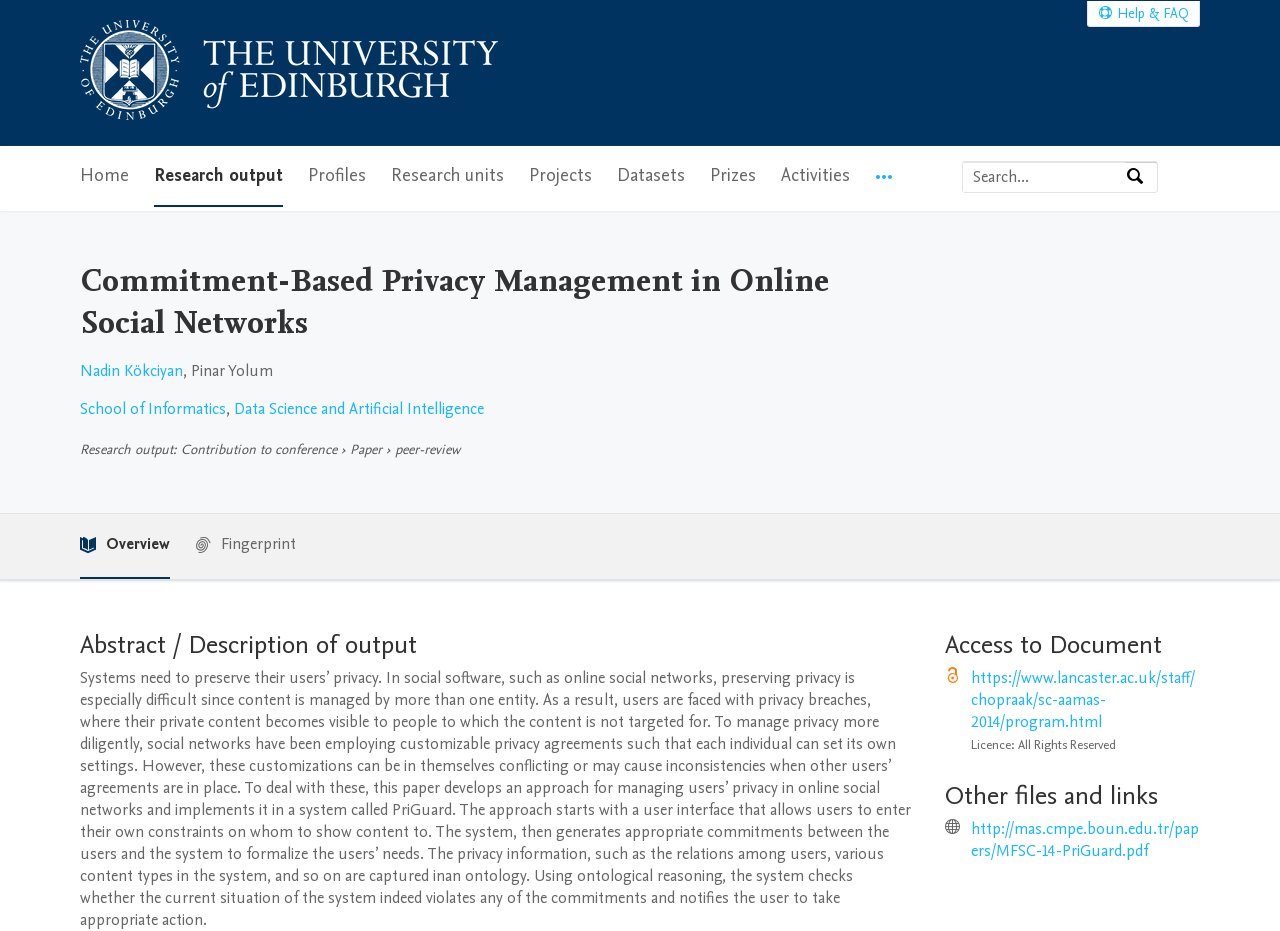Identify the first-level heading on the webpage and generate its text content.

Commitment-Based Privacy Management in Online Social Networks